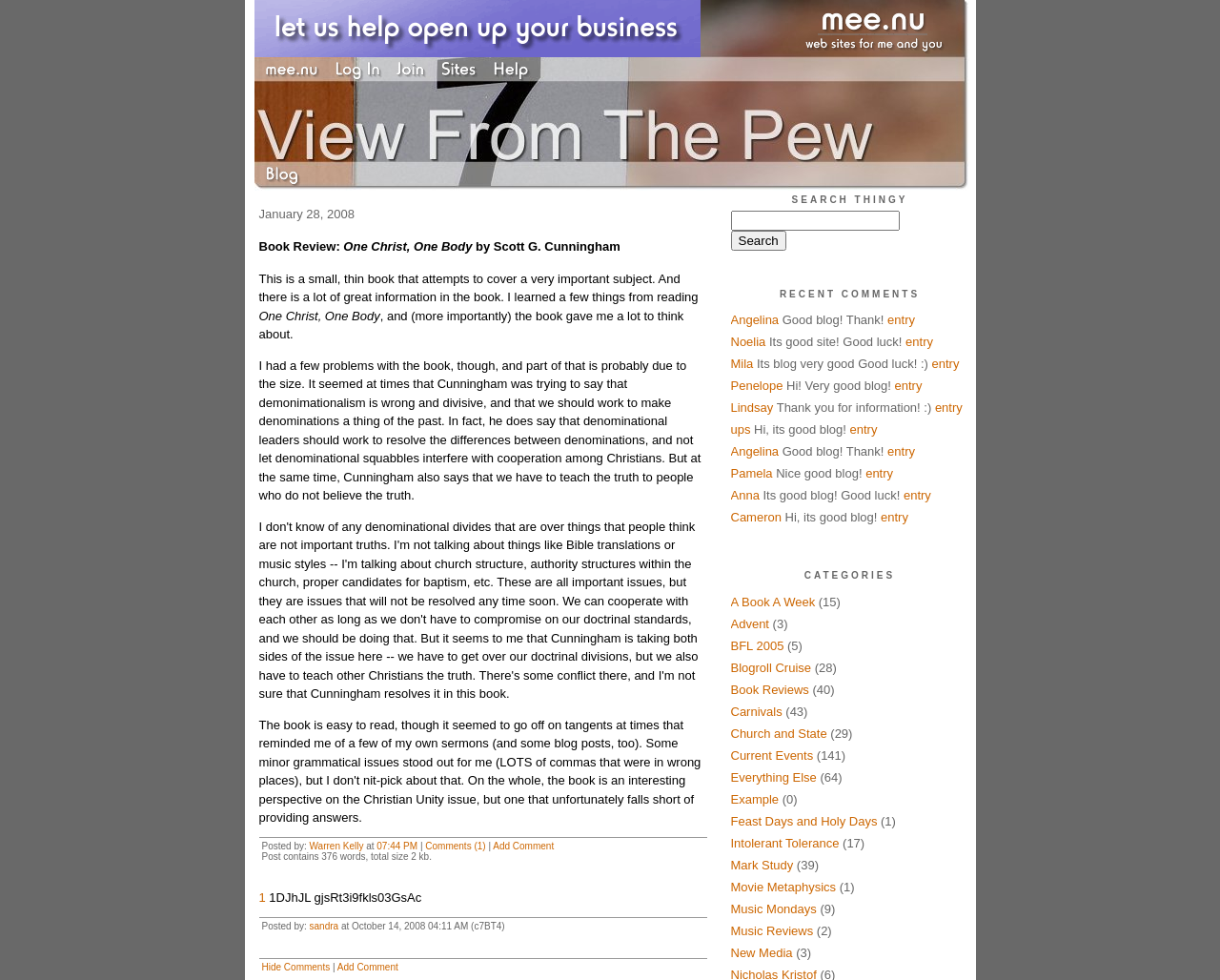How many comments are there on the blog post? Using the information from the screenshot, answer with a single word or phrase.

1